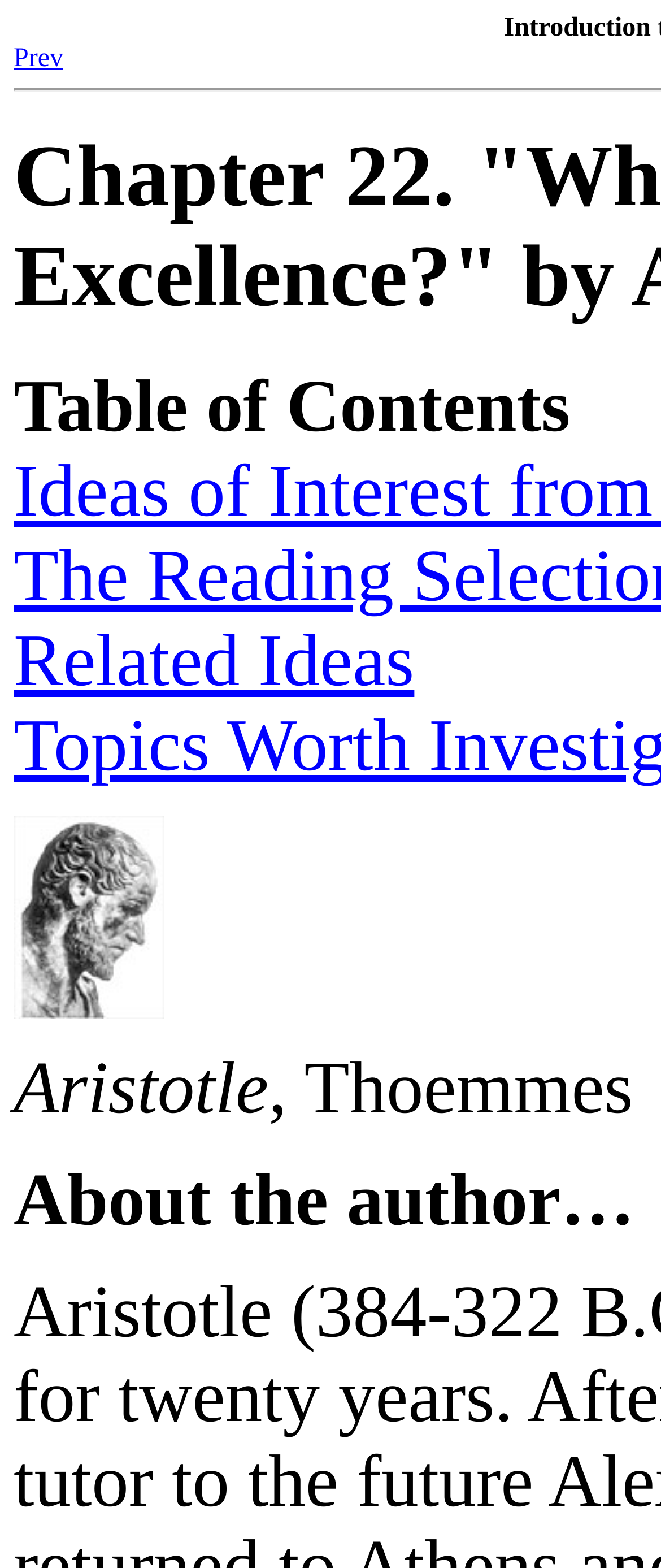Please give a one-word or short phrase response to the following question: 
How many links are there in the table of contents?

2